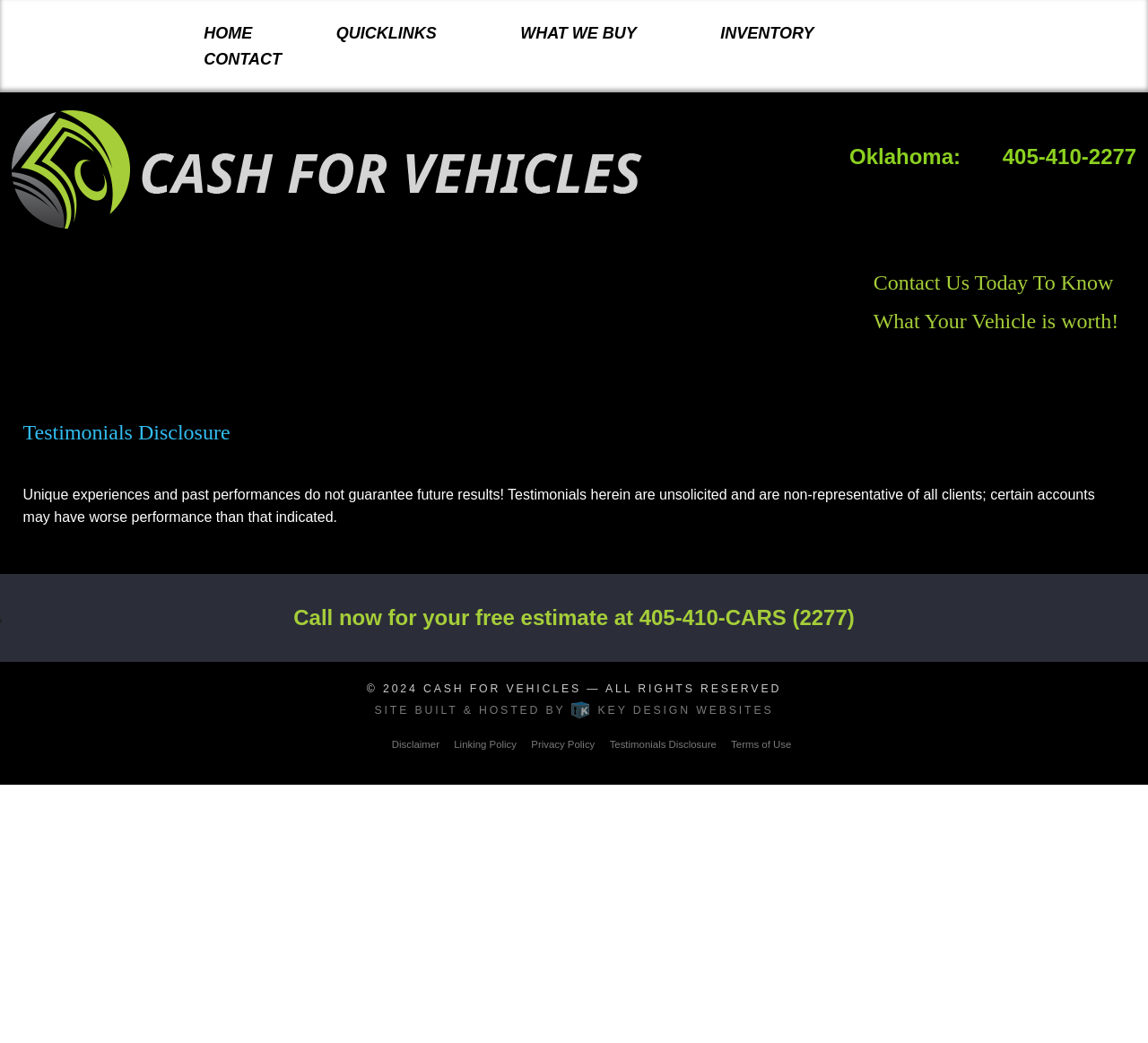Identify the bounding box coordinates of the section that should be clicked to achieve the task described: "contact us".

[0.143, 0.044, 0.28, 0.069]